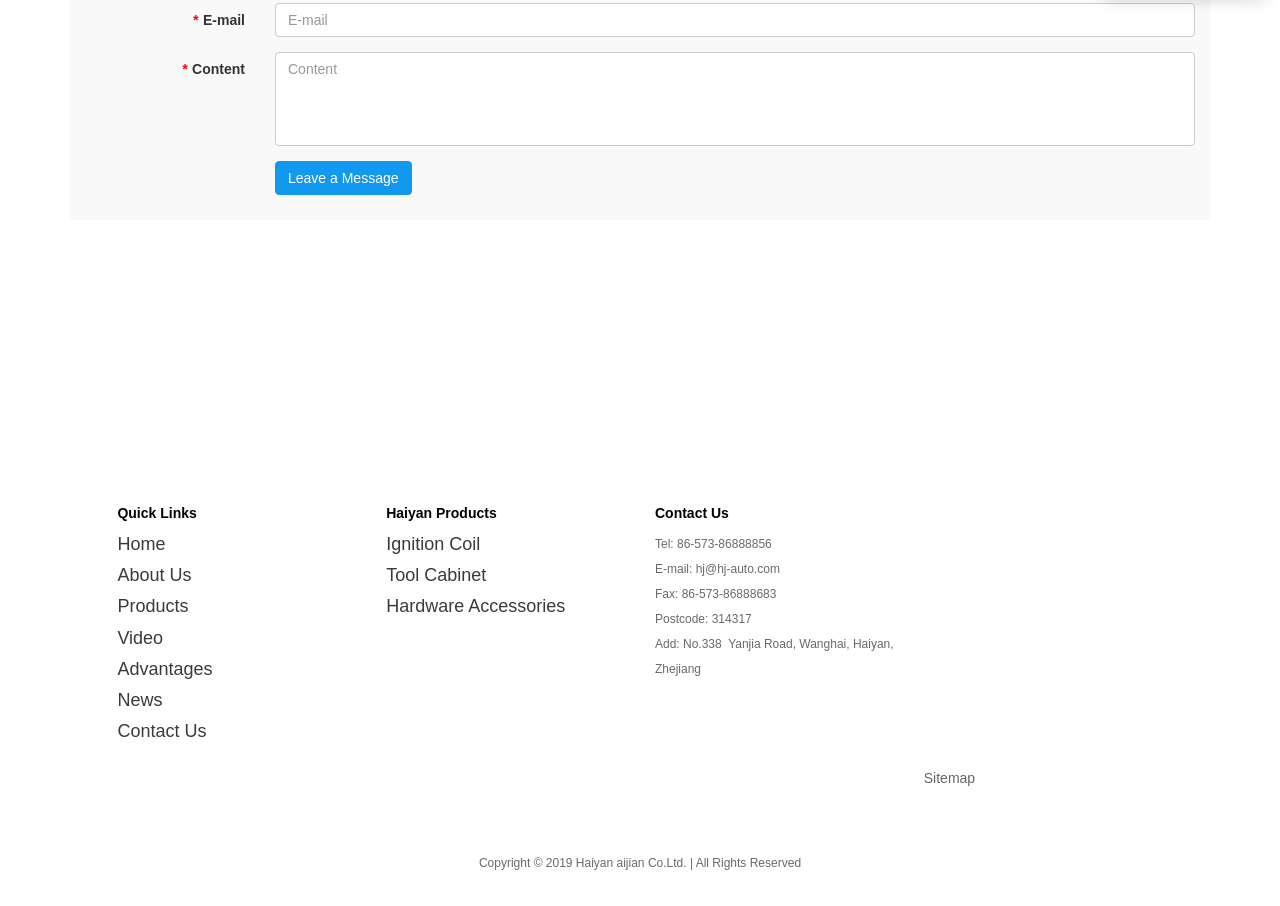Look at the image and give a detailed response to the following question: What is the postal address of the company?

The webpage has a 'Contact Us' section which lists the company's postal address as 'Add: No.338 Yanjia Road, Wanghai, Haiyan, Zhejiang'. This is the address that someone can use to send mail to the company.